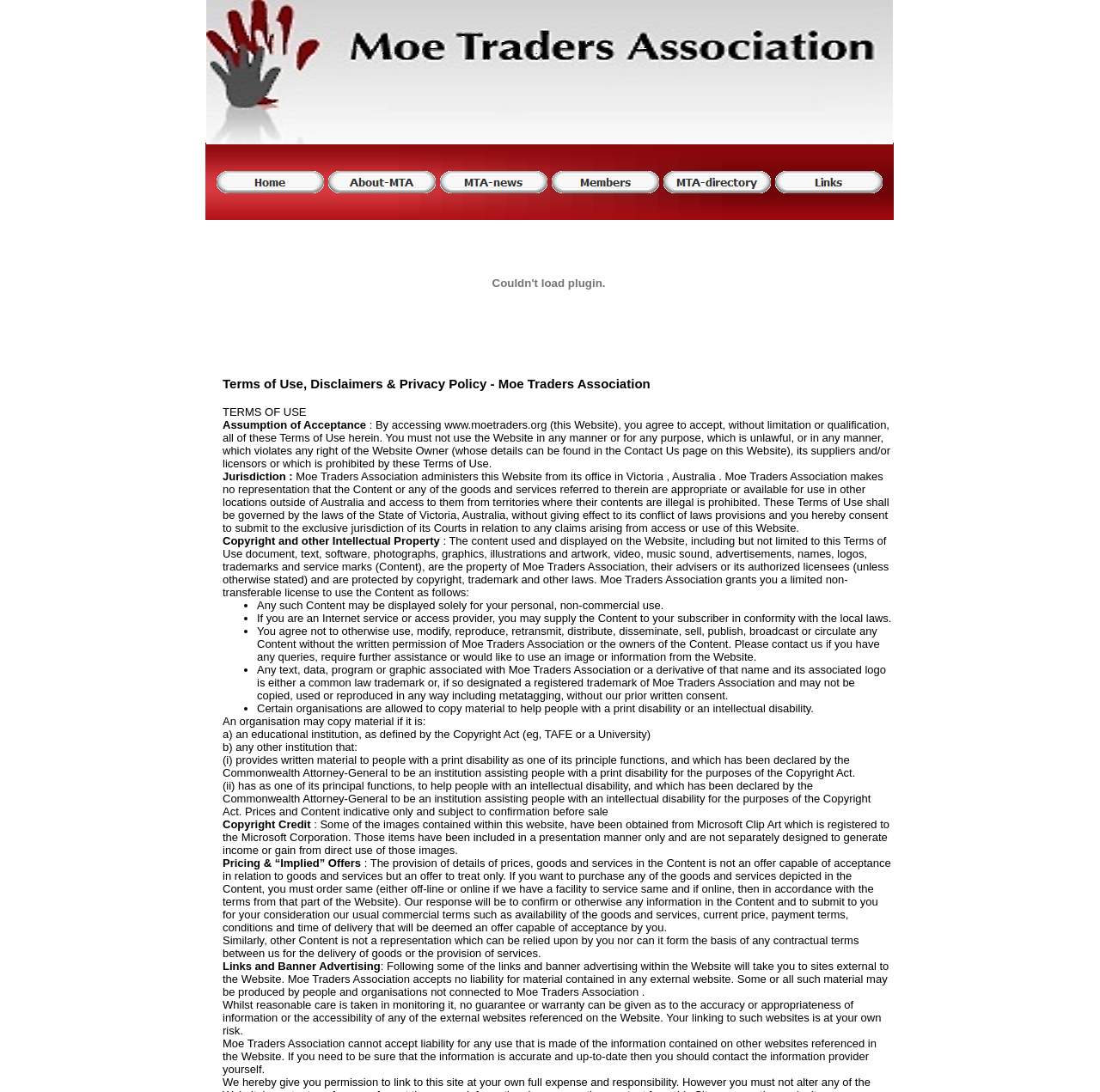Identify the bounding box coordinates of the region I need to click to complete this instruction: "Go to the HALF MARATHON page".

None